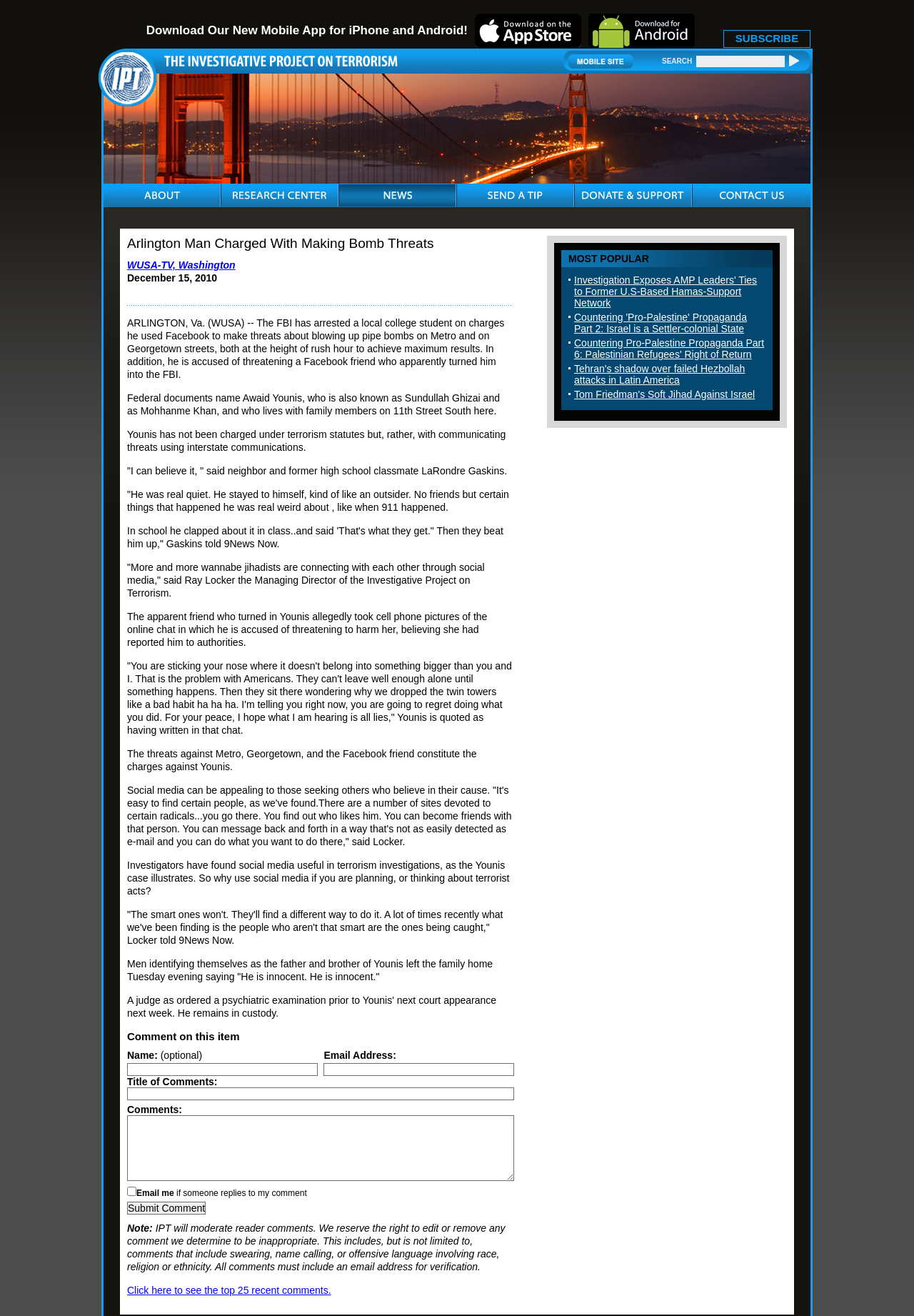What is the name of the organization?
Answer the question with a single word or phrase by looking at the picture.

The Investigative Project on Terrorism